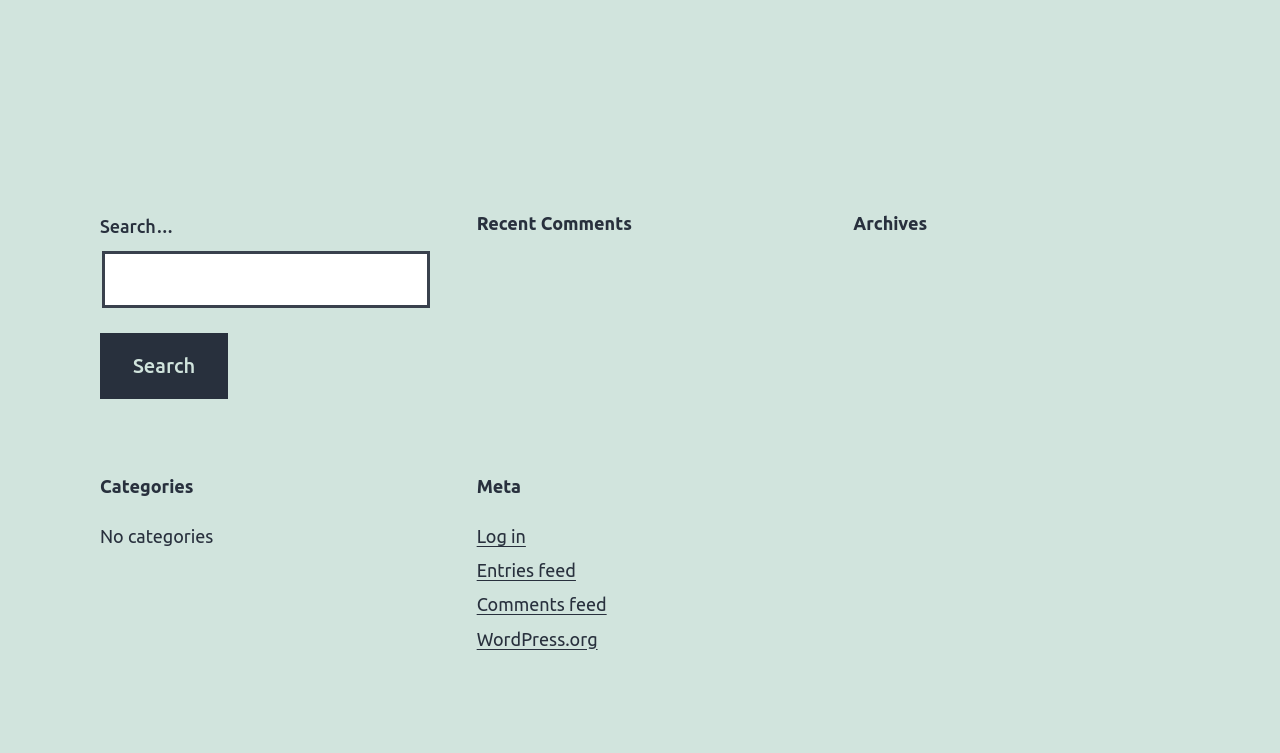Respond to the following query with just one word or a short phrase: 
What are the three main sections on the webpage?

Recent Comments, Archives, Categories